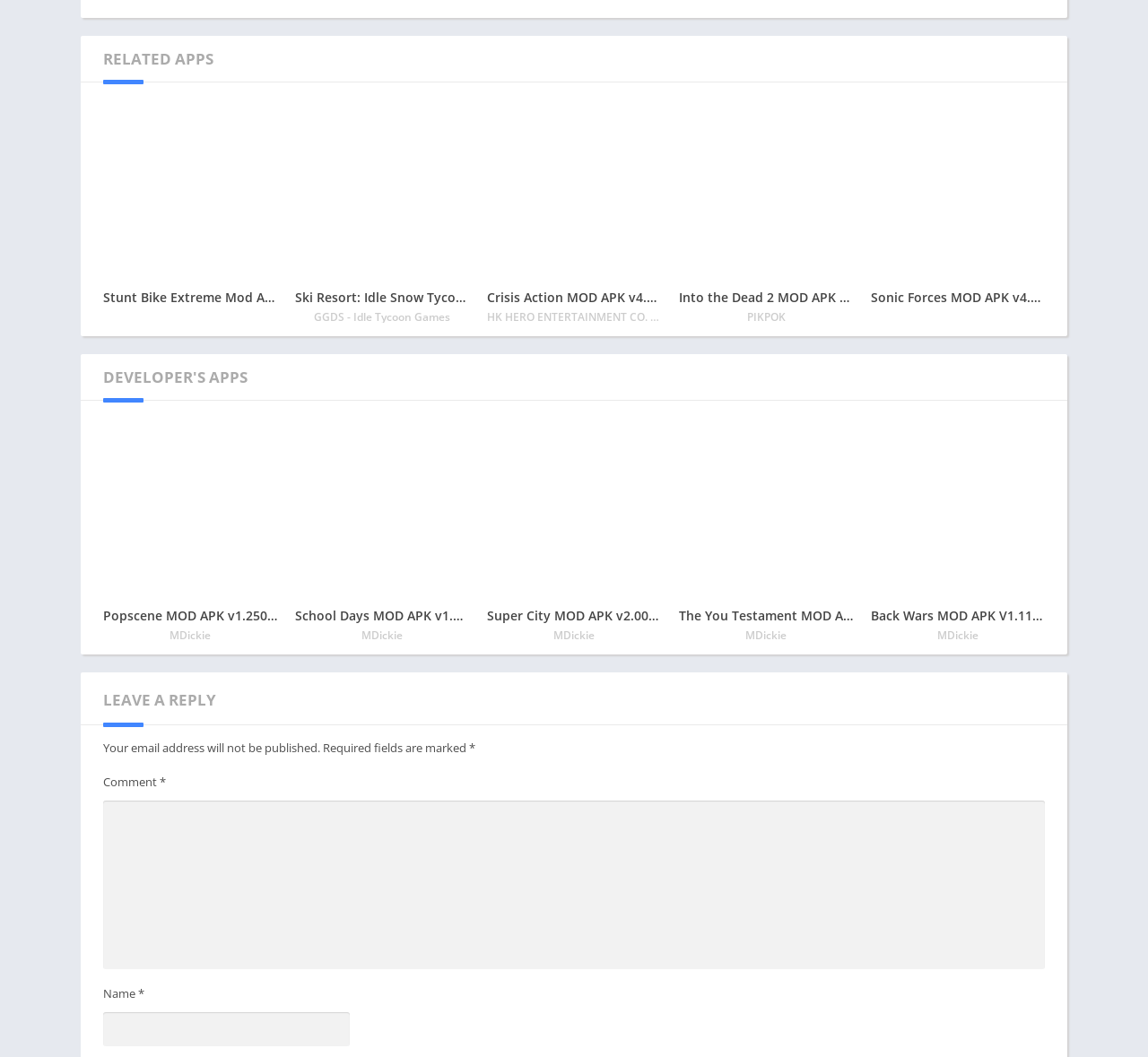Determine the bounding box coordinates for the UI element matching this description: "parent_node: Comment * name="comment"".

[0.09, 0.757, 0.91, 0.917]